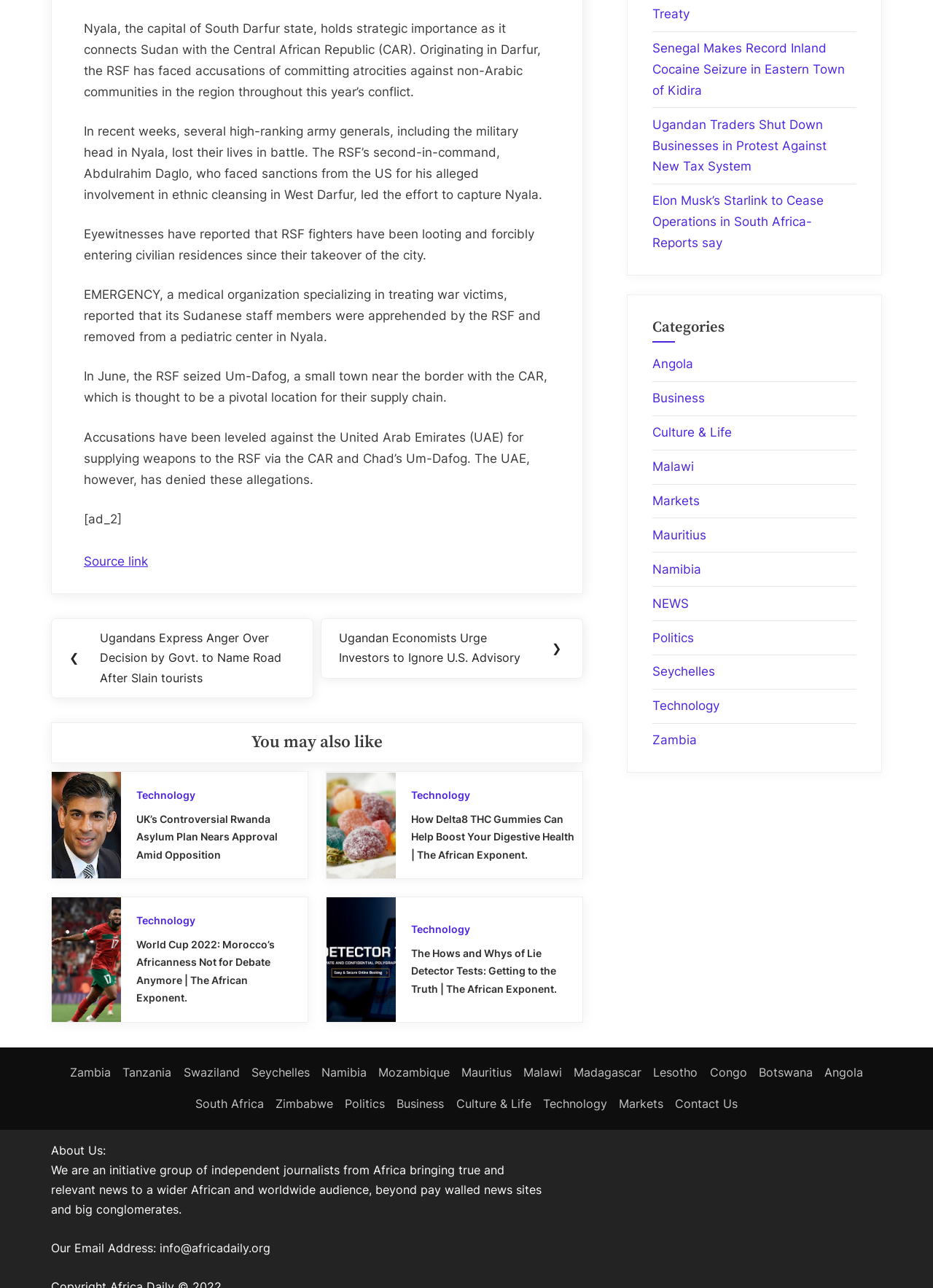Identify the bounding box coordinates of the clickable region necessary to fulfill the following instruction: "Click on the 'Next Post: Ugandan Economists Urge Investors to Ignore U.S. Advisory' link". The bounding box coordinates should be four float numbers between 0 and 1, i.e., [left, top, right, bottom].

[0.344, 0.48, 0.625, 0.527]